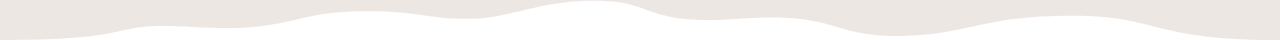Look at the image and answer the question in detail:
What tone is the design element rendered in?

The design element is described as being rendered in a soft and muted tone, which suggests a calming and subtle visual effect. This tone is likely chosen to create a sense of serenity and professionalism, and to avoid overwhelming or distracting the user.